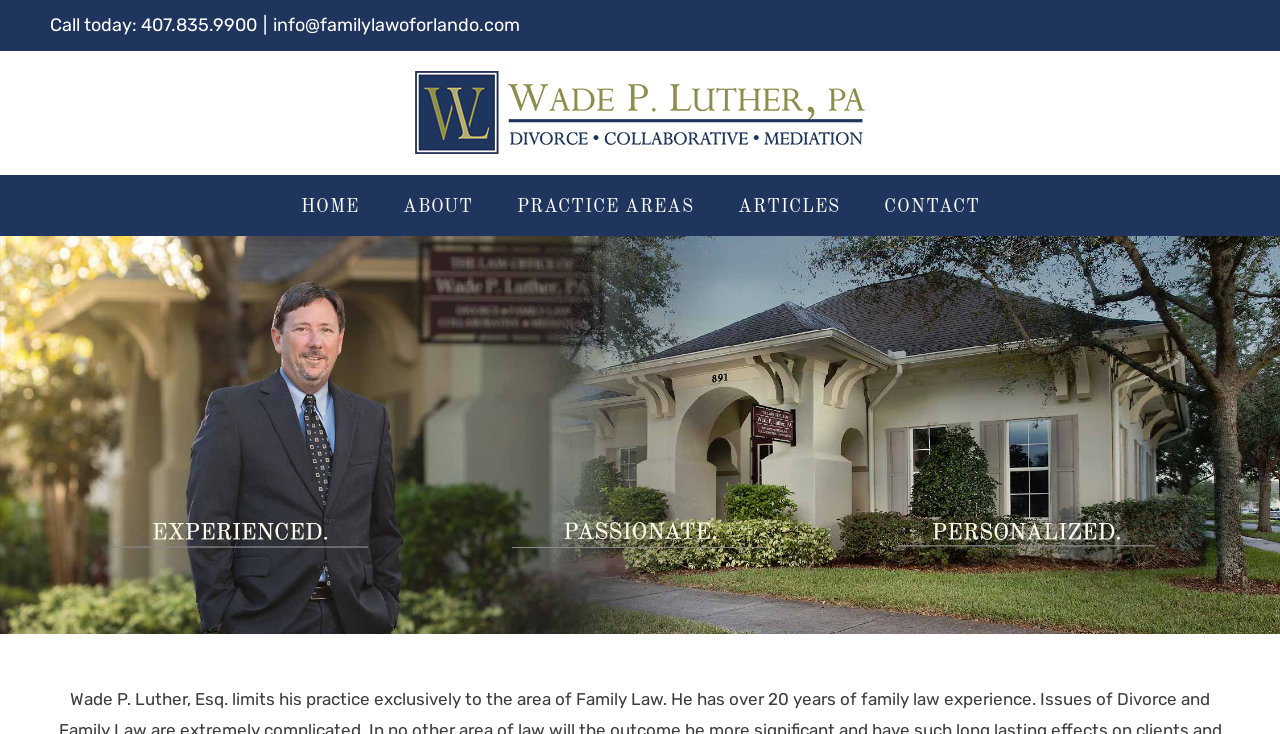What is the position of the 'CONTACT' link? Observe the screenshot and provide a one-word or short phrase answer.

Right side of the navigation menu